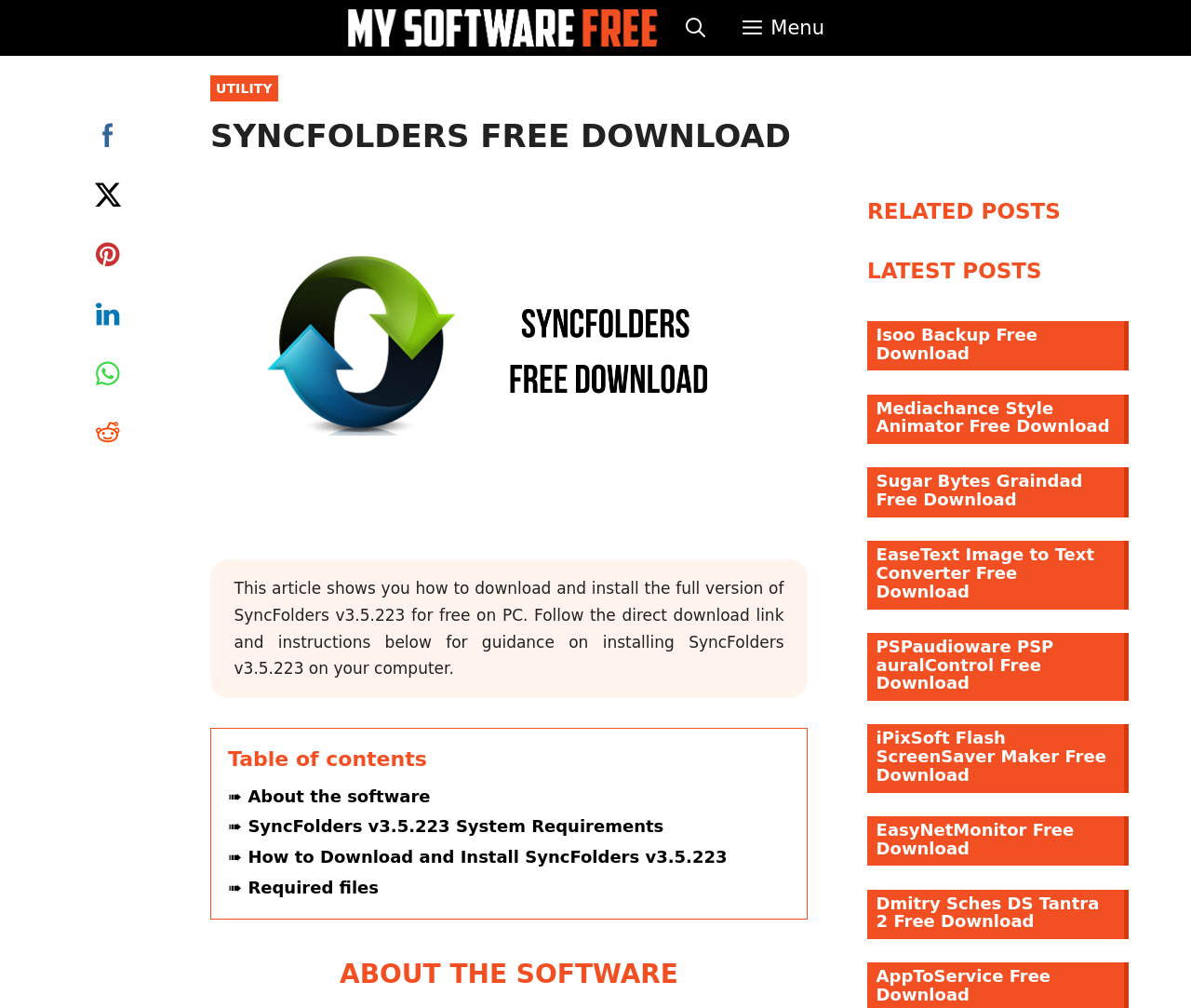Construct a comprehensive caption that outlines the webpage's structure and content.

The webpage is about downloading and installing SyncFolders v3.5.223 for free on PC. At the top, there is a navigation bar with links to "My Software Free" and "Open Search Bar", as well as a menu button. Below the navigation bar, there is a header section with a title "SyncFolders Free Download" and an image related to SyncFolders.

The main content area has a brief introduction to the software, followed by a table of contents with links to different sections of the article, including "About the software", "System Requirements", "How to Download and Install SyncFolders v3.5.223", and "Required files". 

On the left side of the page, there are social media links to Facebook, Twitter, Pinterest, LinkedIn, and WhatsApp, each with an accompanying image. 

On the right side of the page, there are three sections: "RELATED POSTS", "LATEST POSTS", and a list of links to other software downloads, including Isoo Backup, Mediachance Style Animator, Sugar Bytes Graindad, and more.